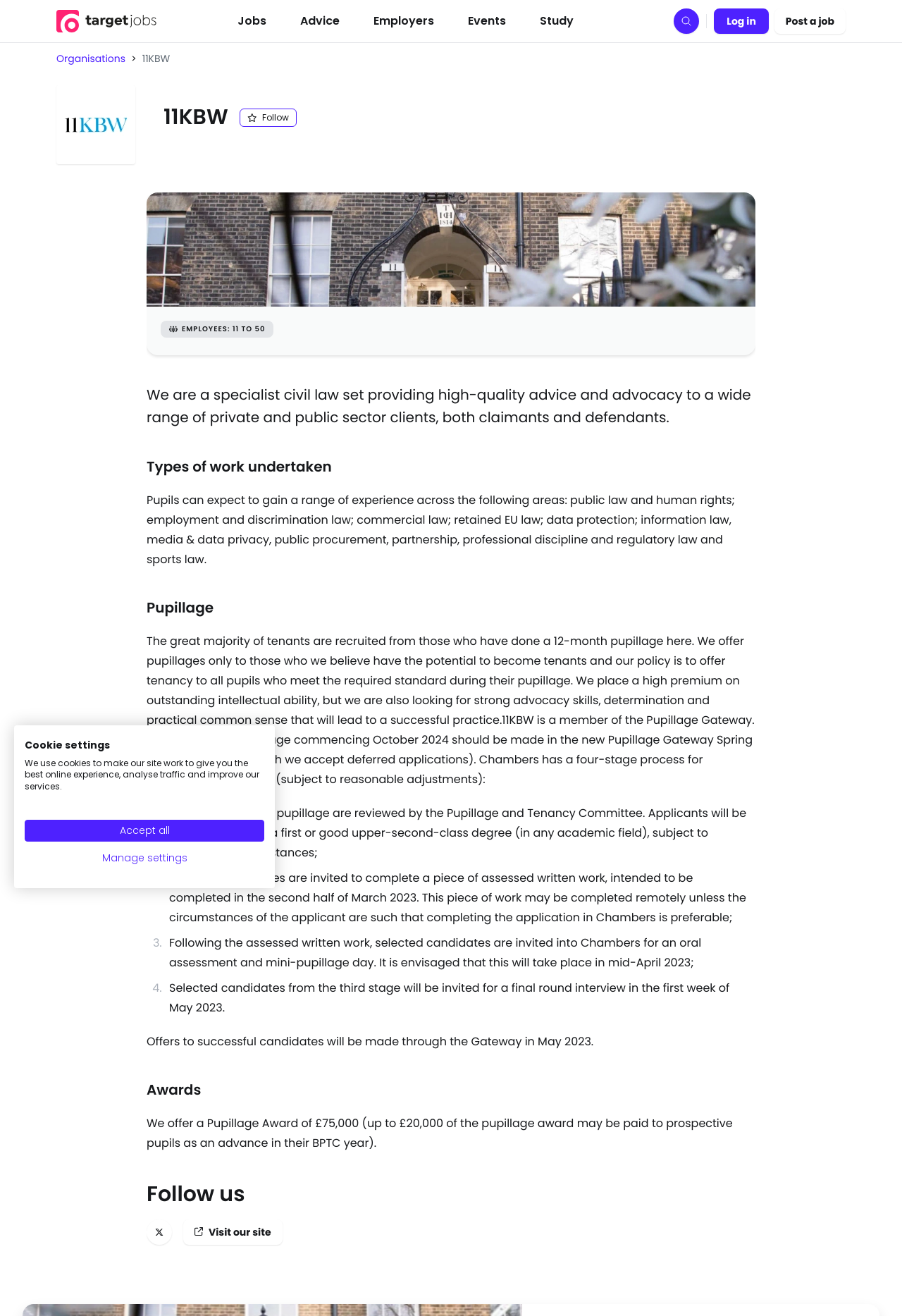Give a one-word or one-phrase response to the question: 
What social media platform can 11KBW be followed on?

Twitter